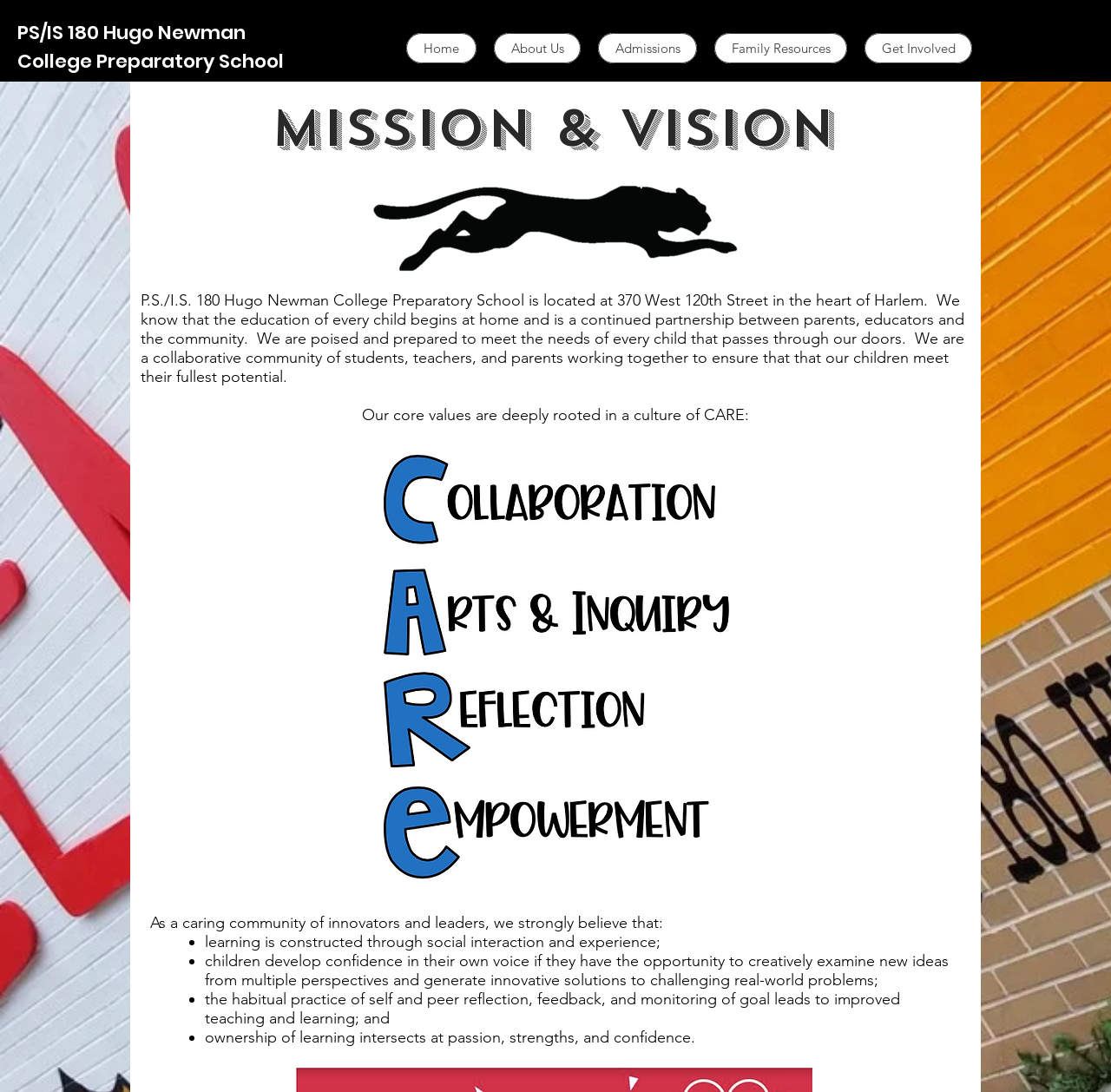Offer an extensive depiction of the webpage and its key elements.

The webpage is about the Mission and Vision of PS 180 Hugo Newman, a College Preparatory School. At the top, there is a heading that displays the school's name, "PS/IS 180 Hugo Newman", followed by a subtitle "College Preparatory School". 

On the top right, there is a navigation menu labeled "Site" that contains links to different sections of the website, including "Home", "About Us", "Admissions", "Family Resources", and "Get Involved". 

Below the navigation menu, there is a heading that reads "Mission & Vision". Next to it, there is an image of a Jaguar. 

The main content of the webpage is a paragraph that describes the school's mission and vision. It explains that the school is located in Harlem and values the partnership between parents, educators, and the community in educating children. 

Below this paragraph, there is a section that outlines the school's core values, which are rooted in a culture of CARE (Collaboration, Arts and Inquiry, Reflection, and Empowerment). This section is accompanied by an image that illustrates the concept of CARE. 

The webpage then lists the school's beliefs about learning, including the importance of social interaction, creative examination of new ideas, self-reflection, and ownership of learning. Each belief is marked with a bullet point.